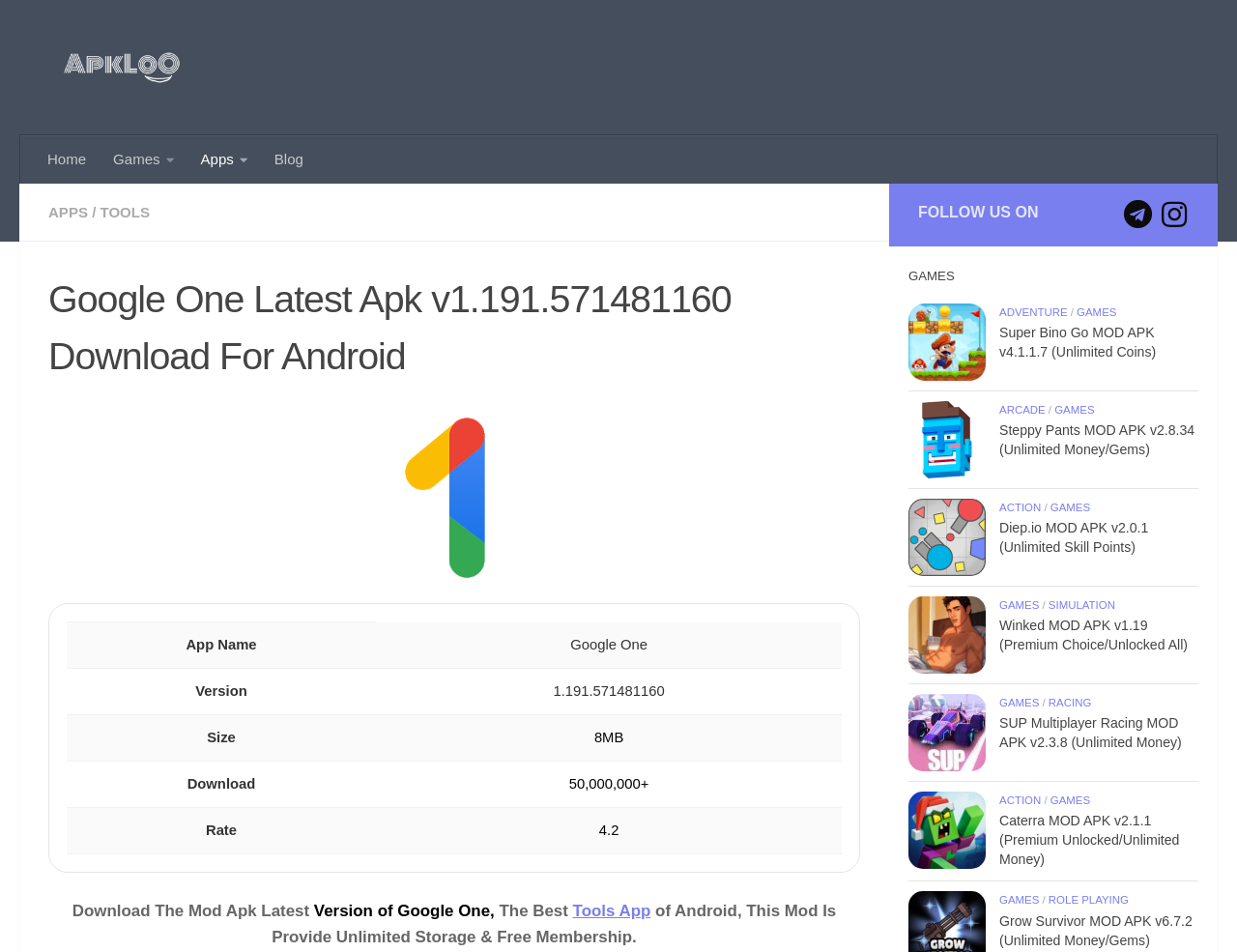What type of apps are listed on the webpage? Refer to the image and provide a one-word or short phrase answer.

Games and Tools